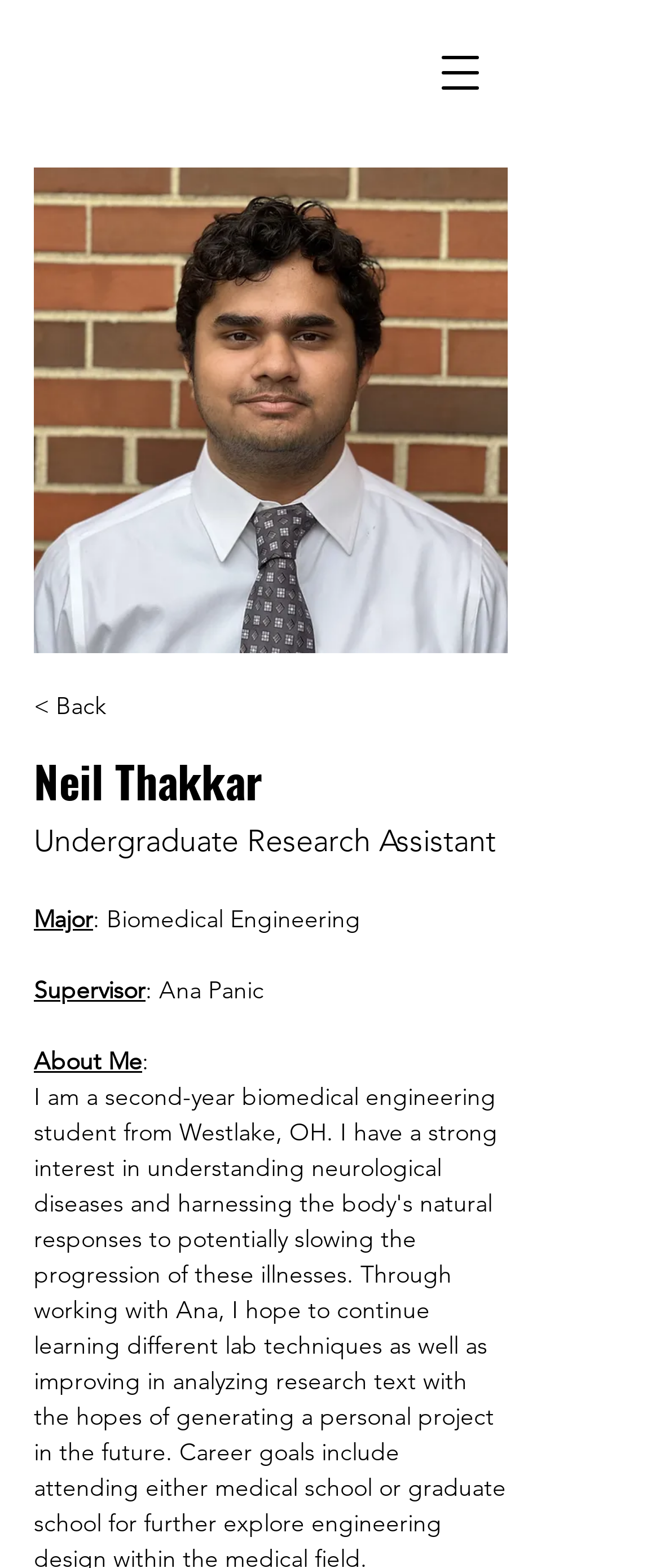Answer the question below using just one word or a short phrase: 
What is the purpose of the '< Back' link?

To go back